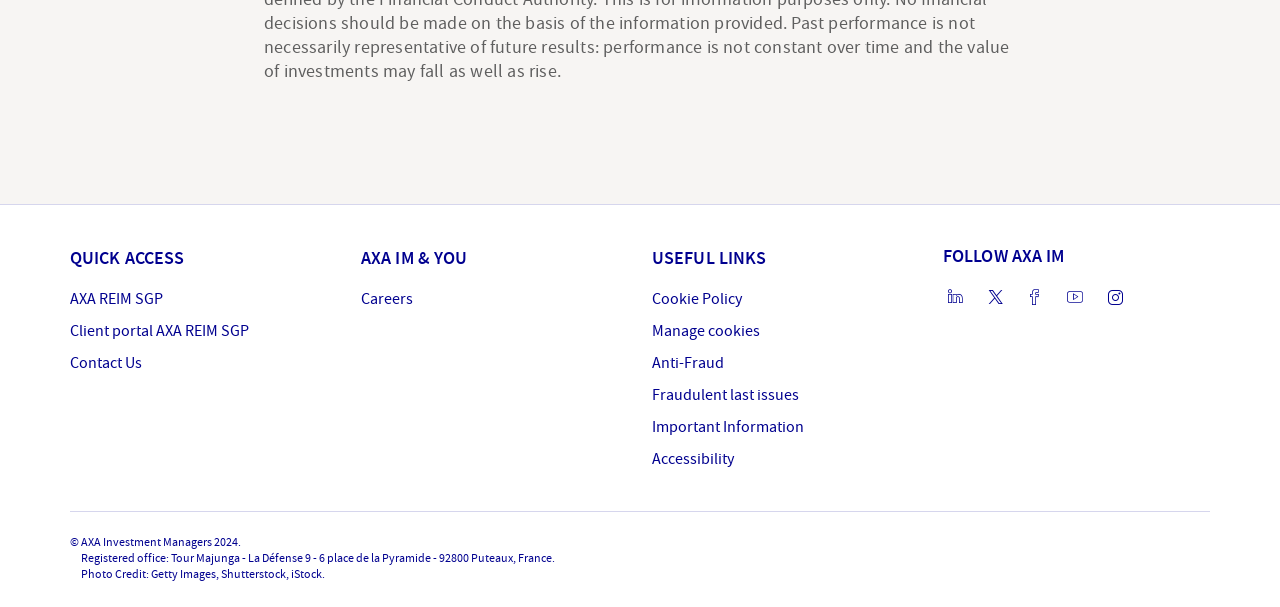Using the provided description Fraudulent last issues, find the bounding box coordinates for the UI element. Provide the coordinates in (top-left x, top-left y, bottom-right x, bottom-right y) format, ensuring all values are between 0 and 1.

[0.509, 0.631, 0.624, 0.67]